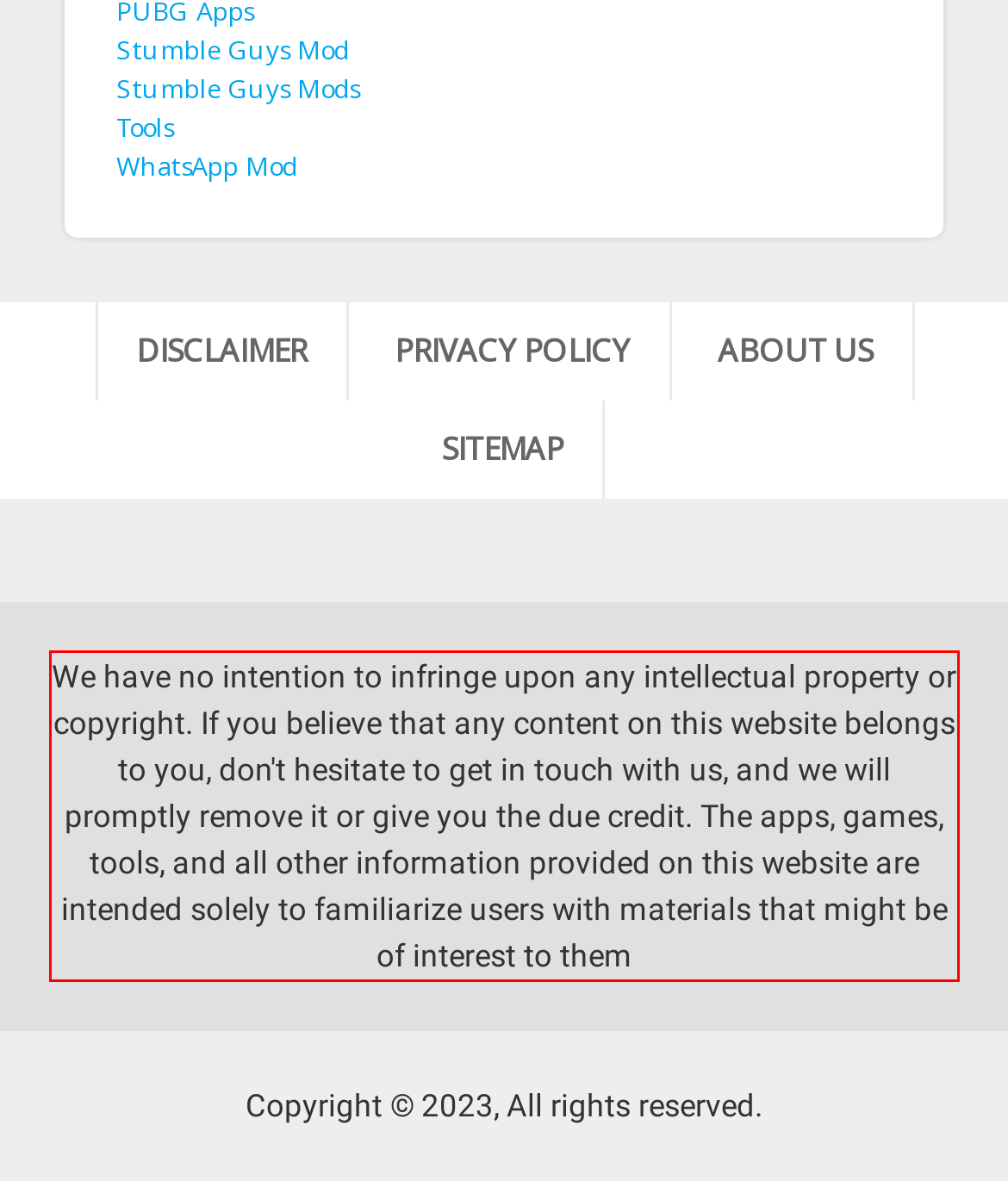You have a screenshot of a webpage with a UI element highlighted by a red bounding box. Use OCR to obtain the text within this highlighted area.

We have no intention to infringe upon any intellectual property or copyright. If you believe that any content on this website belongs to you, don't hesitate to get in touch with us, and we will promptly remove it or give you the due credit. The apps, games, tools, and all other information provided on this website are intended solely to familiarize users with materials that might be of interest to them